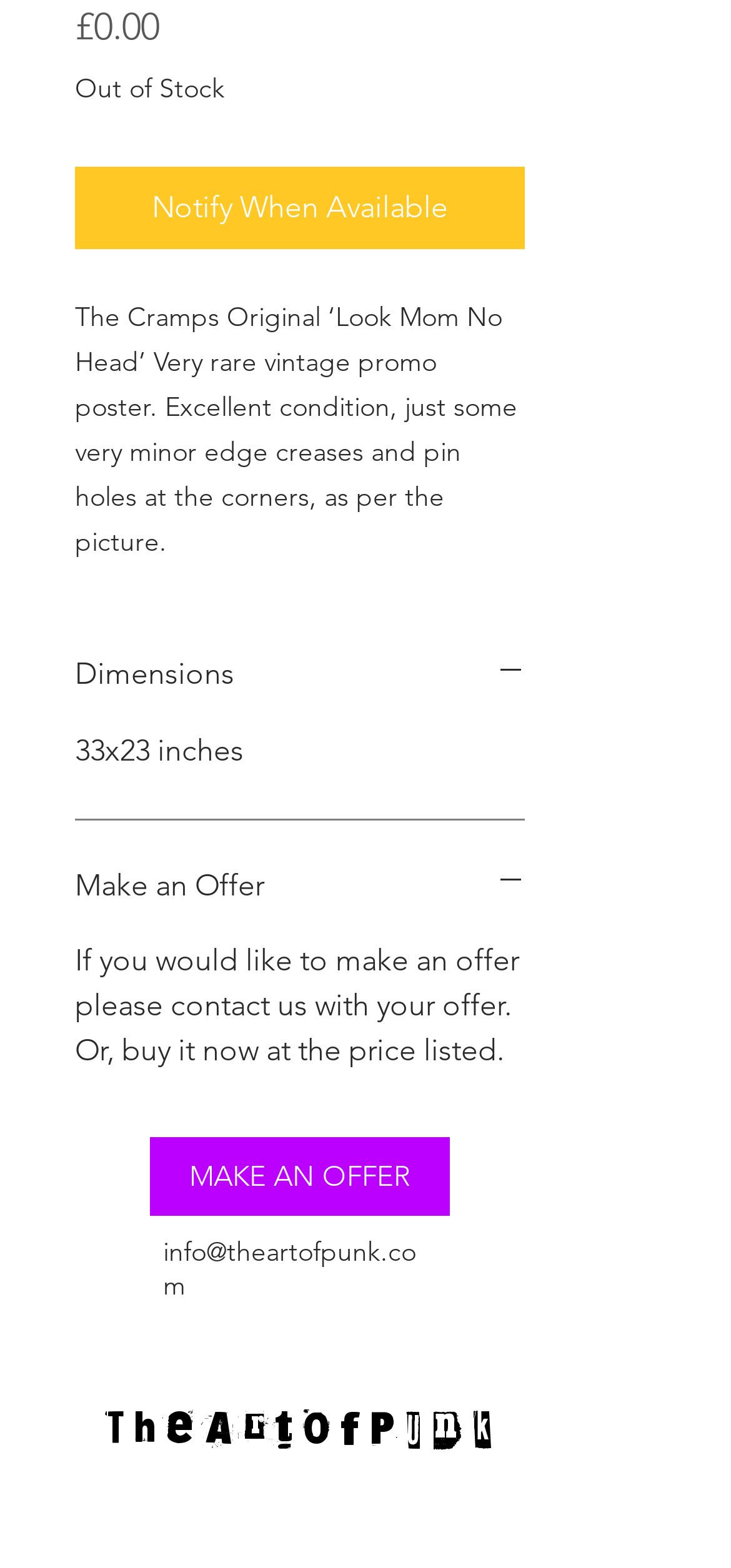Bounding box coordinates are specified in the format (top-left x, top-left y, bottom-right x, bottom-right y). All values are floating point numbers bounded between 0 and 1. Please provide the bounding box coordinate of the region this sentence describes: Dimensions

[0.103, 0.417, 0.718, 0.444]